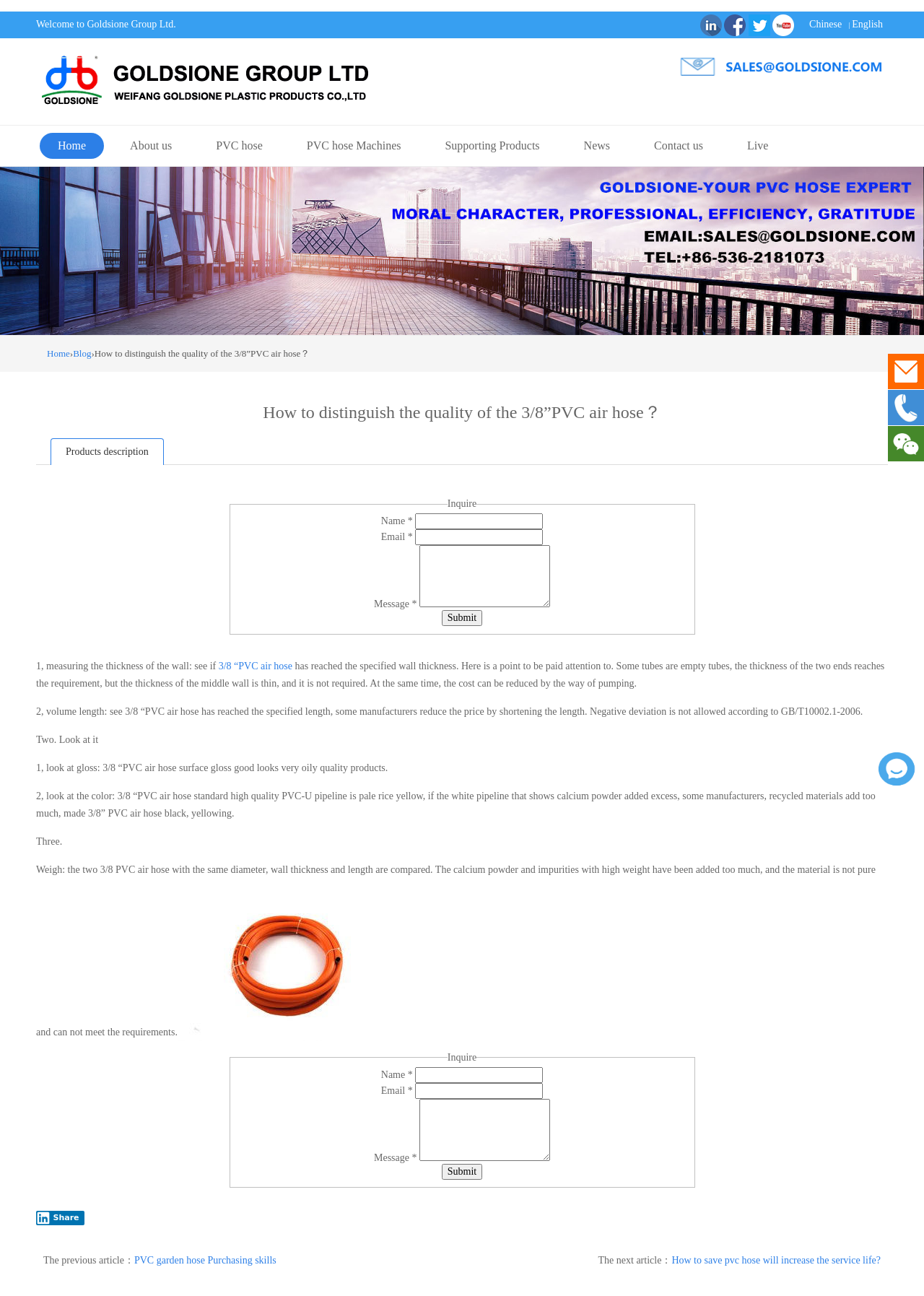Could you determine the bounding box coordinates of the clickable element to complete the instruction: "Fill in the 'Name' input field"? Provide the coordinates as four float numbers between 0 and 1, i.e., [left, top, right, bottom].

[0.449, 0.396, 0.588, 0.408]